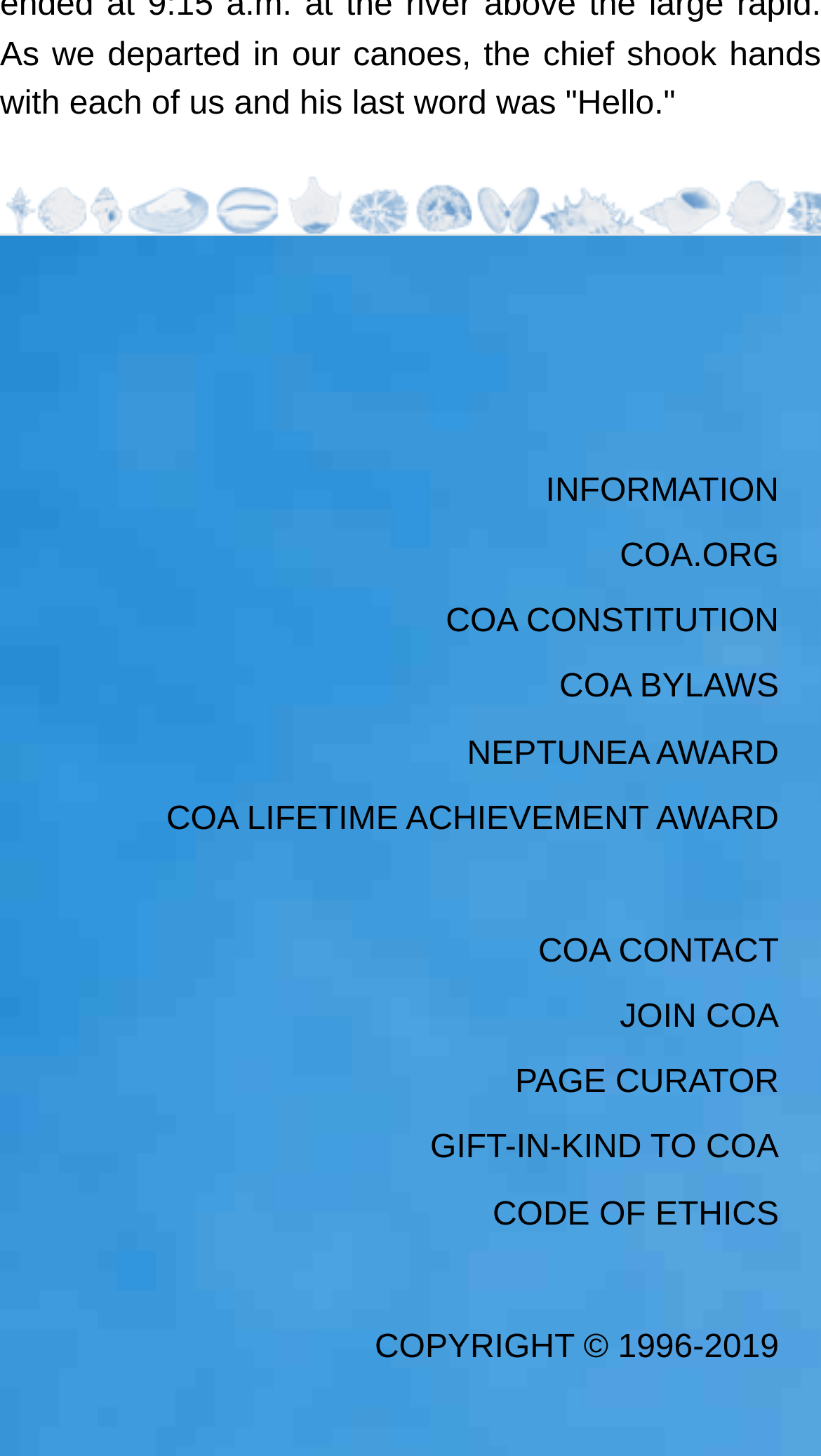Locate the bounding box coordinates of the element to click to perform the following action: 'Contact COA'. The coordinates should be given as four float values between 0 and 1, in the form of [left, top, right, bottom].

[0.655, 0.641, 0.949, 0.666]